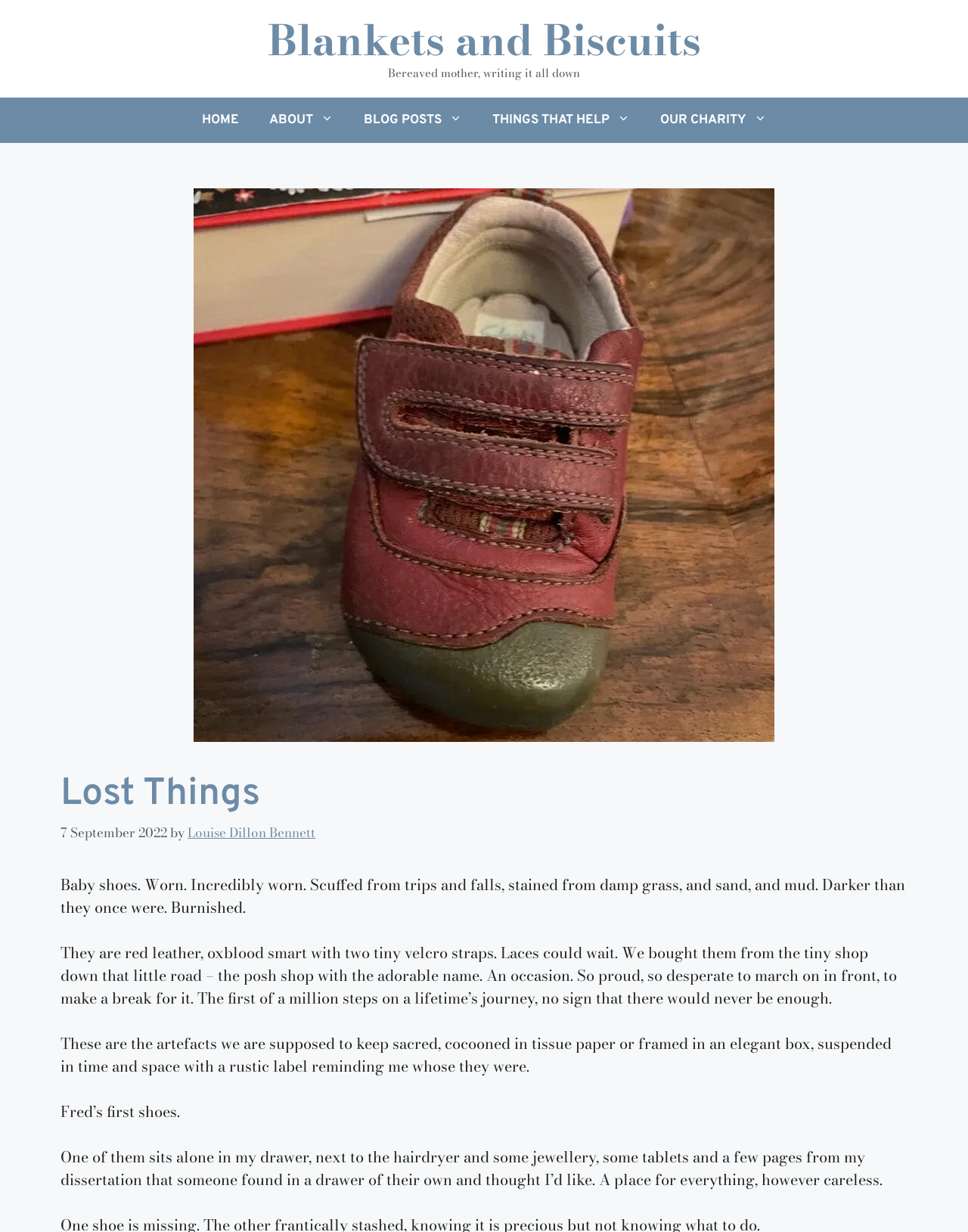What is the date of the blog post?
We need a detailed and exhaustive answer to the question. Please elaborate.

The date of the blog post is mentioned in the time element which is a child of the HeaderAsNonLandmark element with text 'Content'.